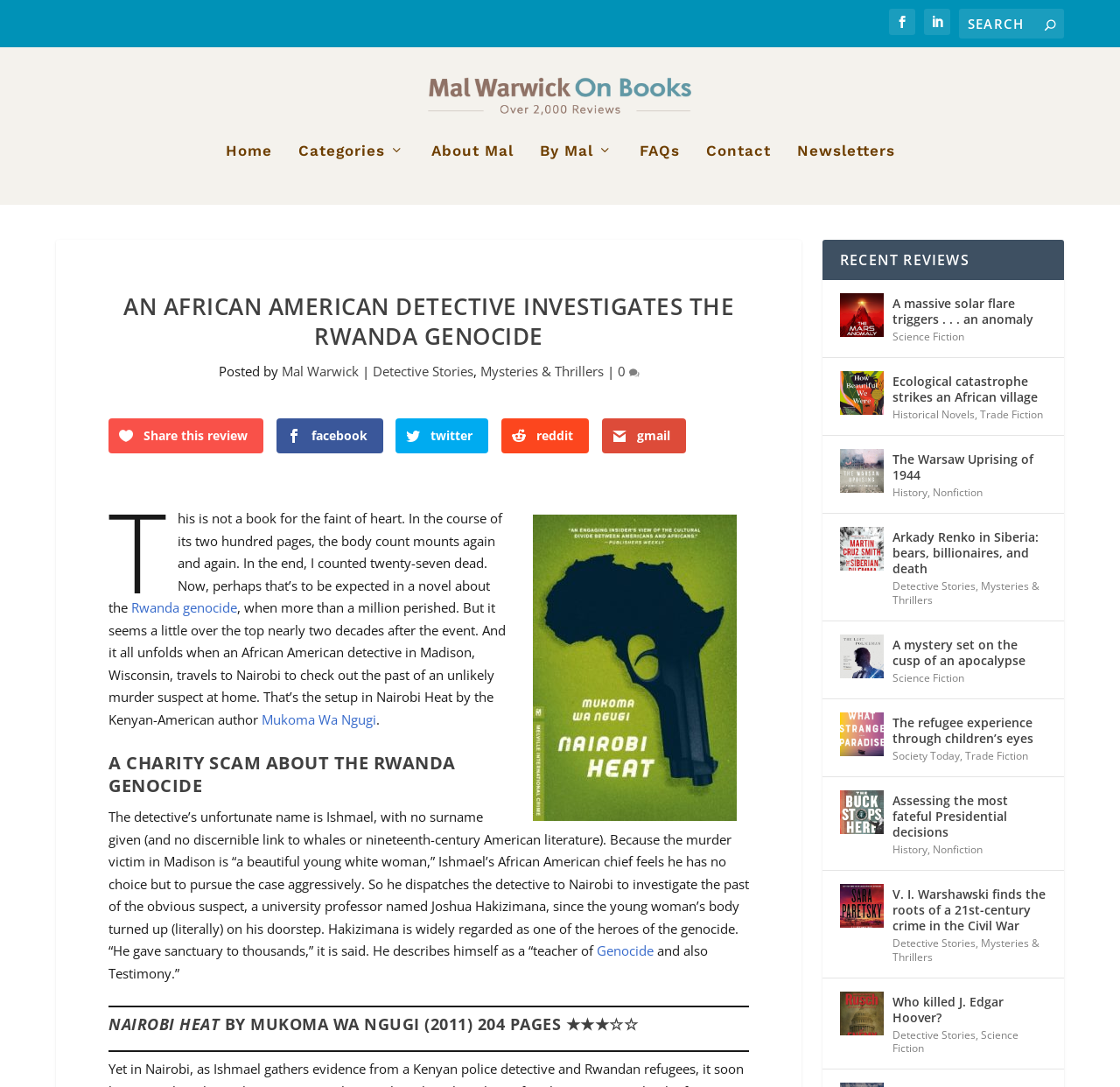Please find the bounding box coordinates for the clickable element needed to perform this instruction: "Search for a book".

[0.856, 0.008, 0.95, 0.035]